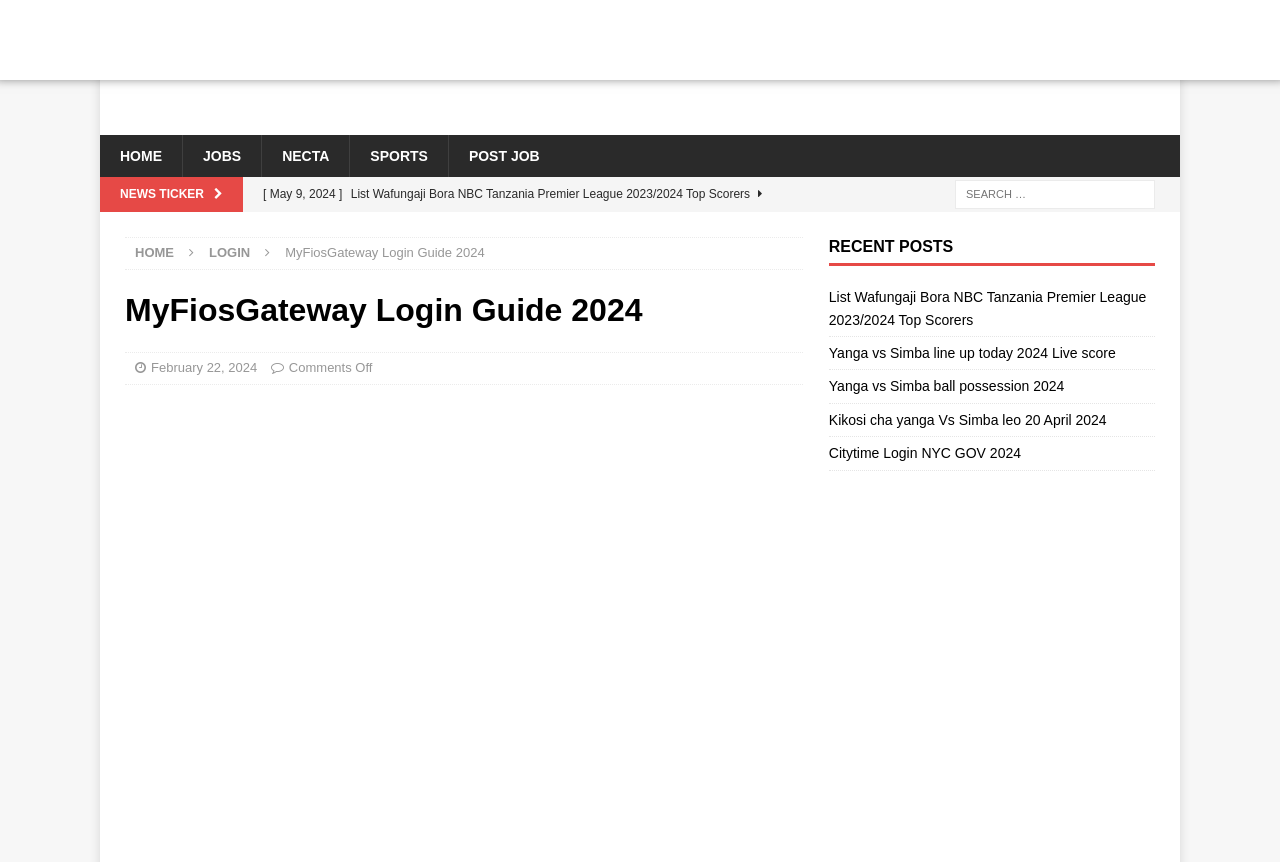Specify the bounding box coordinates of the area to click in order to execute this command: 'view MyFiosGateway Login Guide 2024'. The coordinates should consist of four float numbers ranging from 0 to 1, and should be formatted as [left, top, right, bottom].

[0.223, 0.285, 0.379, 0.302]